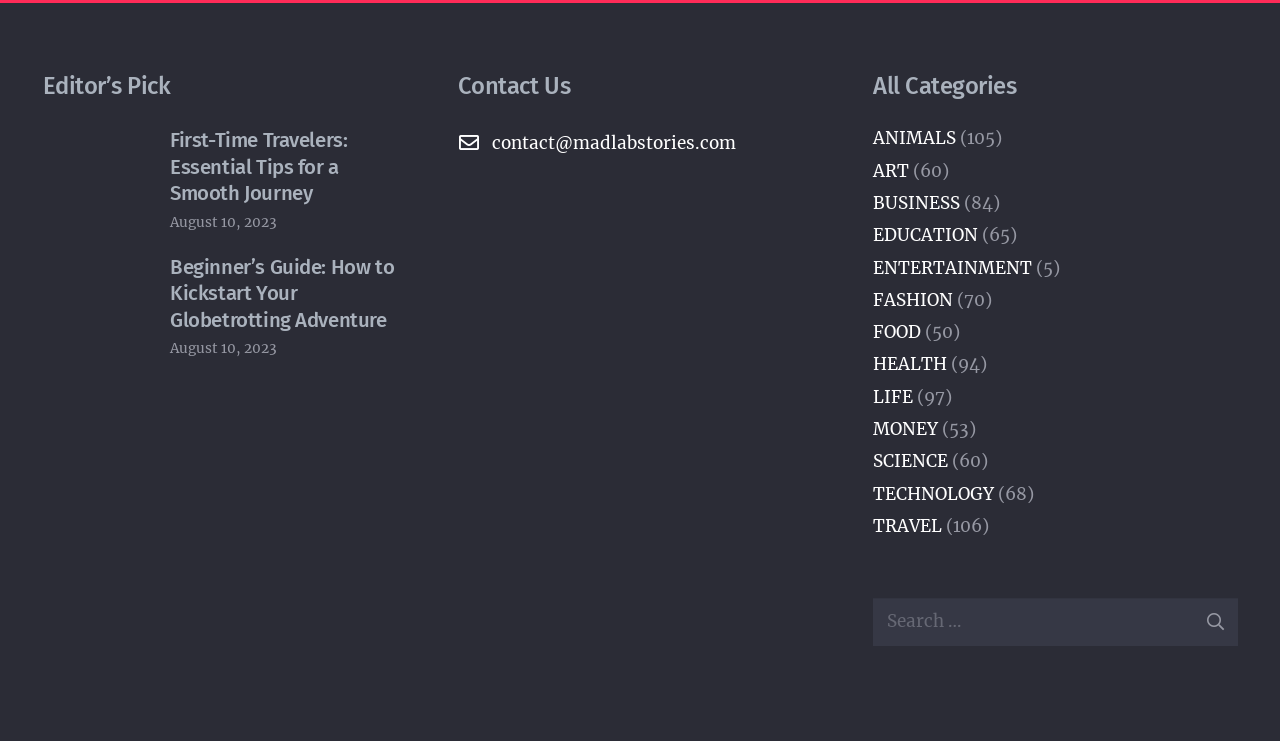What is the contact email address?
Using the visual information from the image, give a one-word or short-phrase answer.

contact@madlabstories.com